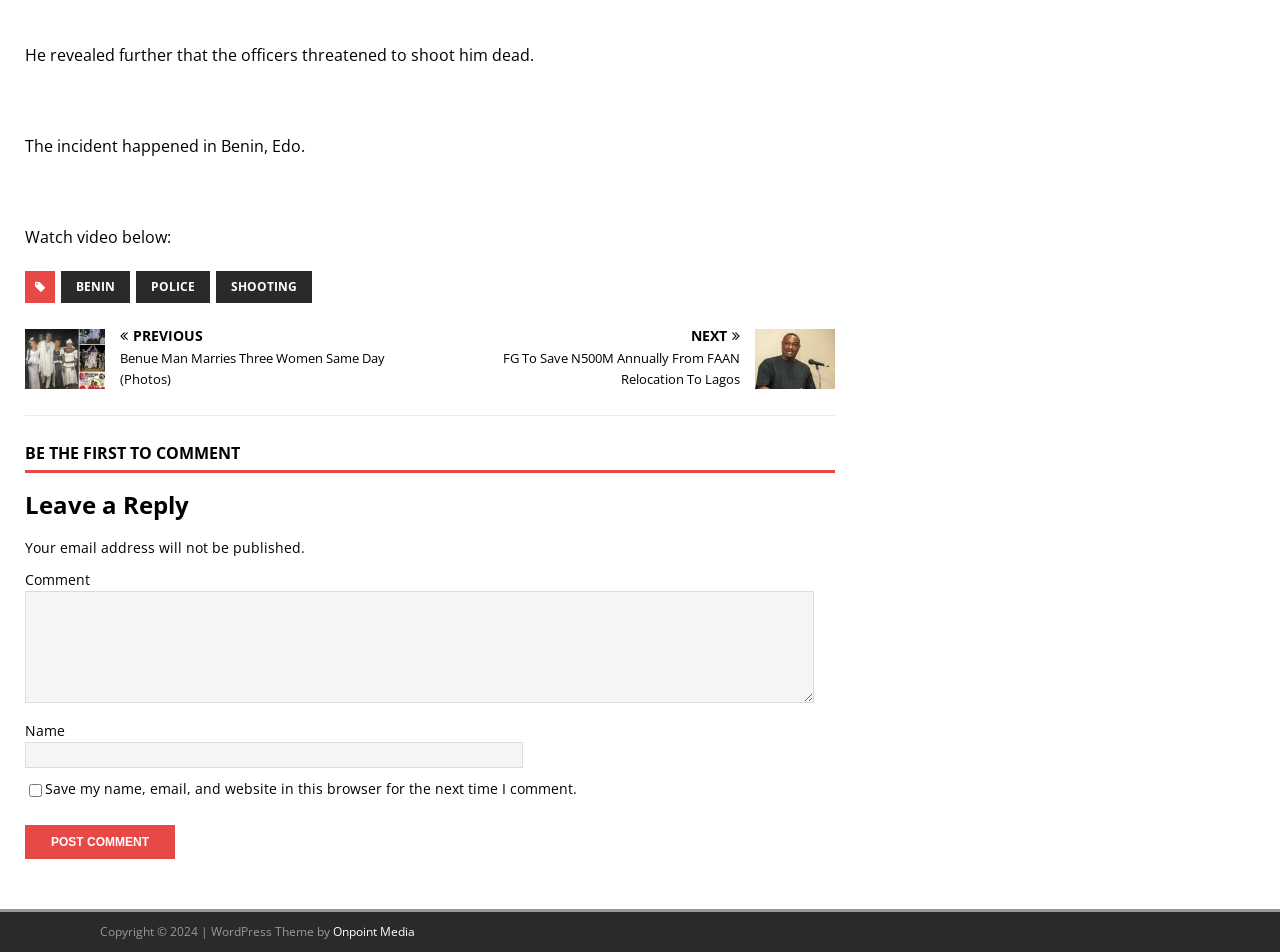Could you indicate the bounding box coordinates of the region to click in order to complete this instruction: "Enter a comment in the text box".

[0.02, 0.621, 0.636, 0.739]